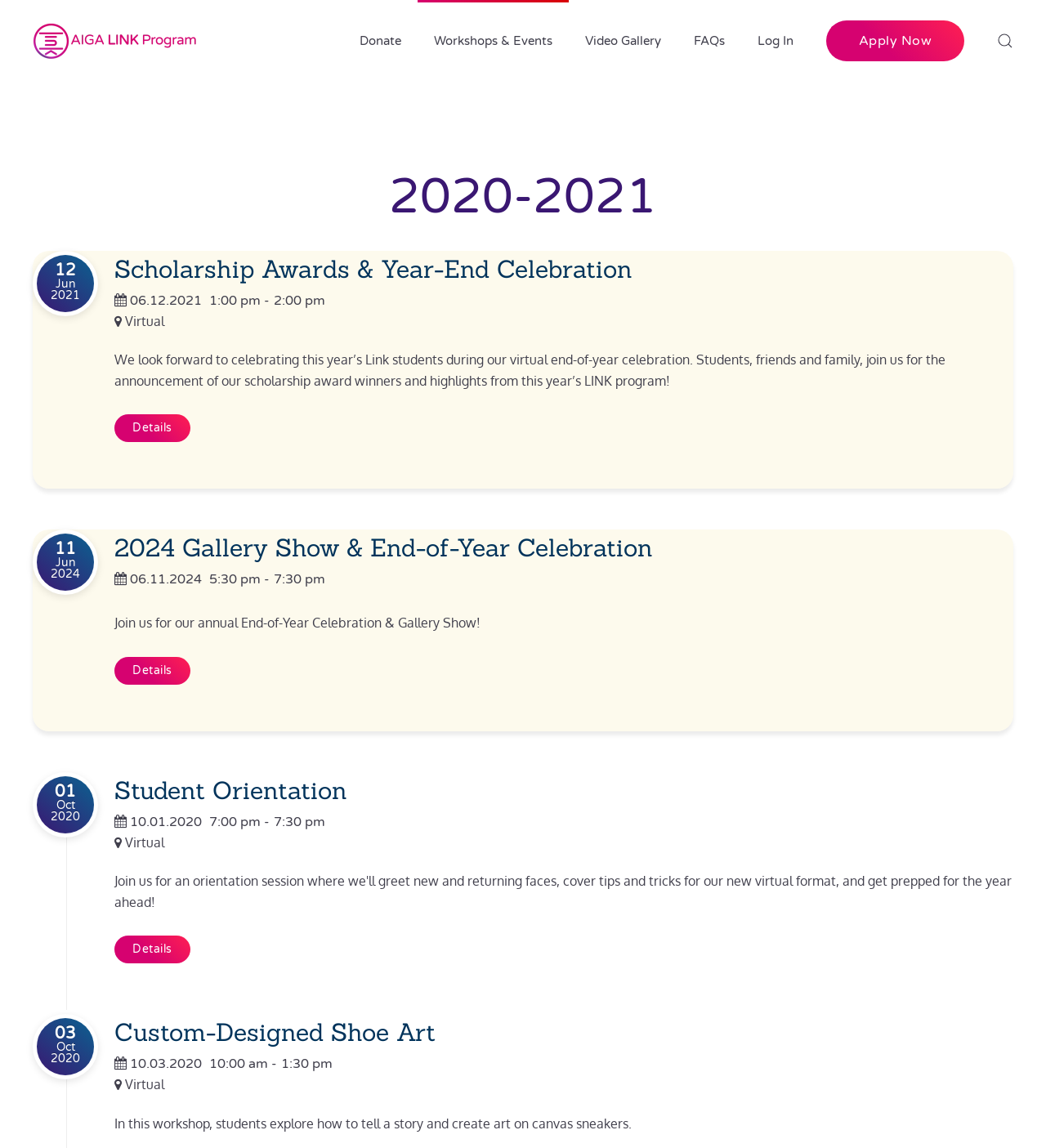What is the time of the Student Orientation?
Answer with a single word or short phrase according to what you see in the image.

7:00 pm - 7:30 pm